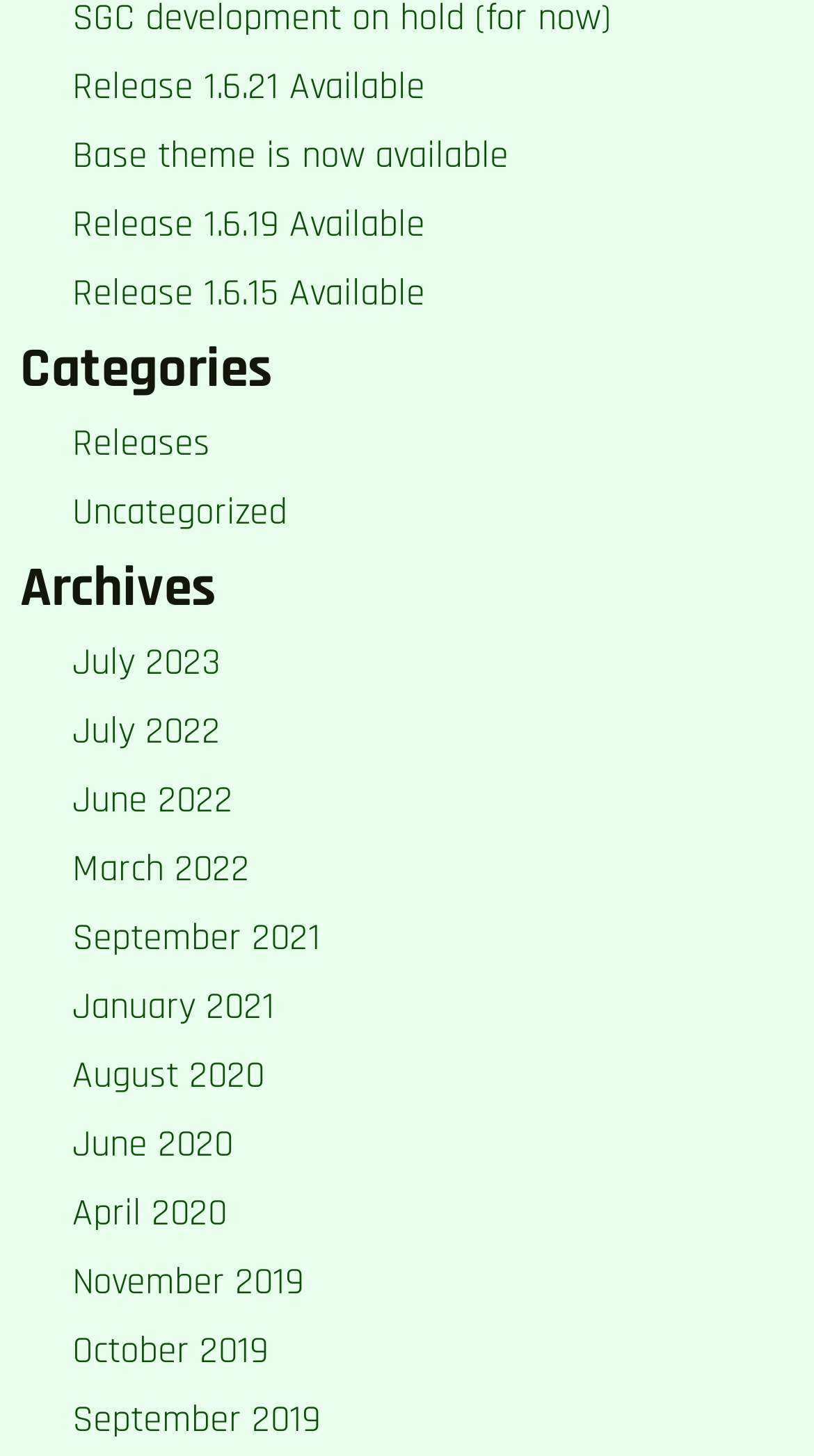Determine the bounding box coordinates of the element's region needed to click to follow the instruction: "View release 1.6.21". Provide these coordinates as four float numbers between 0 and 1, formatted as [left, top, right, bottom].

[0.089, 0.043, 0.522, 0.076]